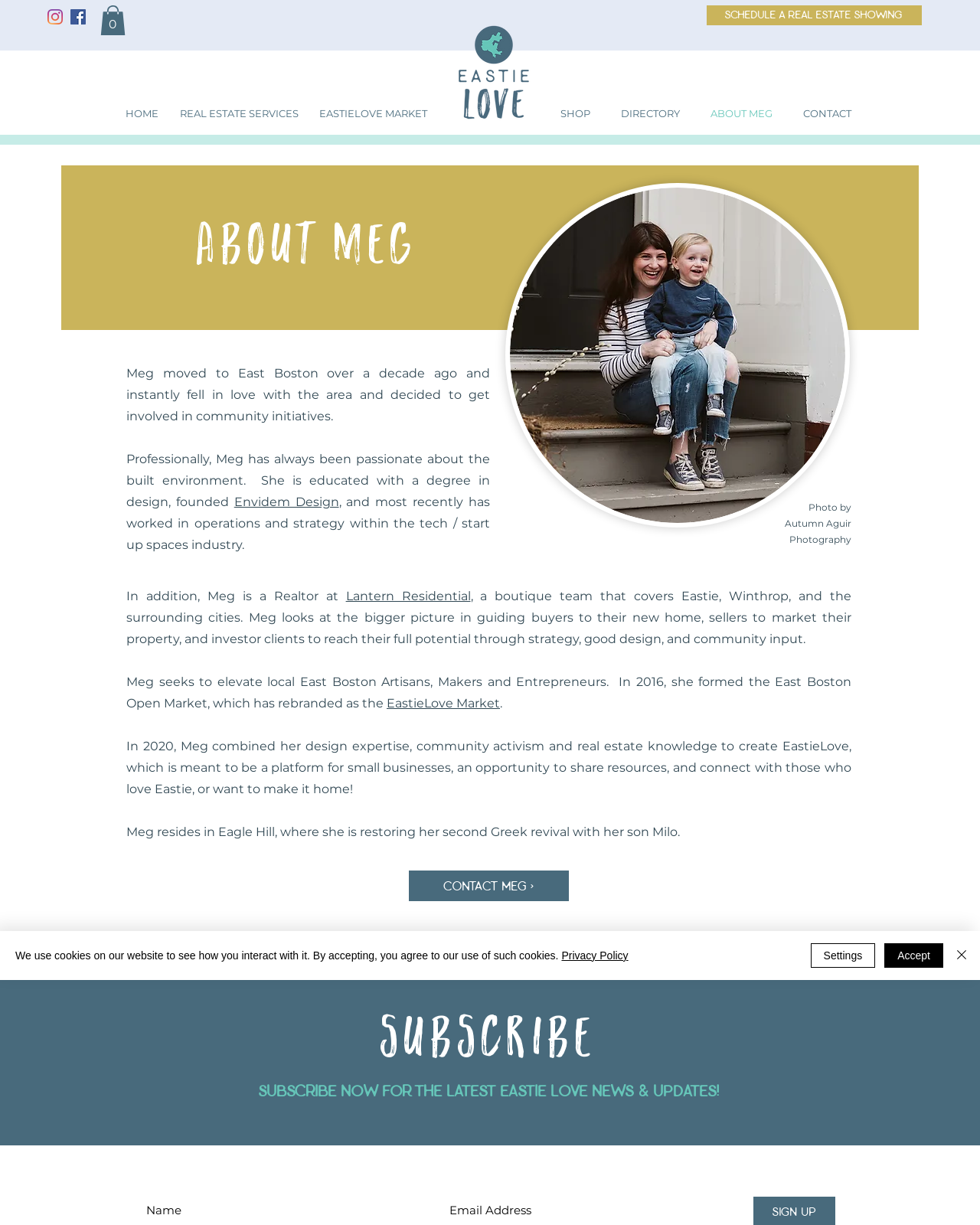What is Meg's profession?
Please provide a single word or phrase based on the screenshot.

Realtor